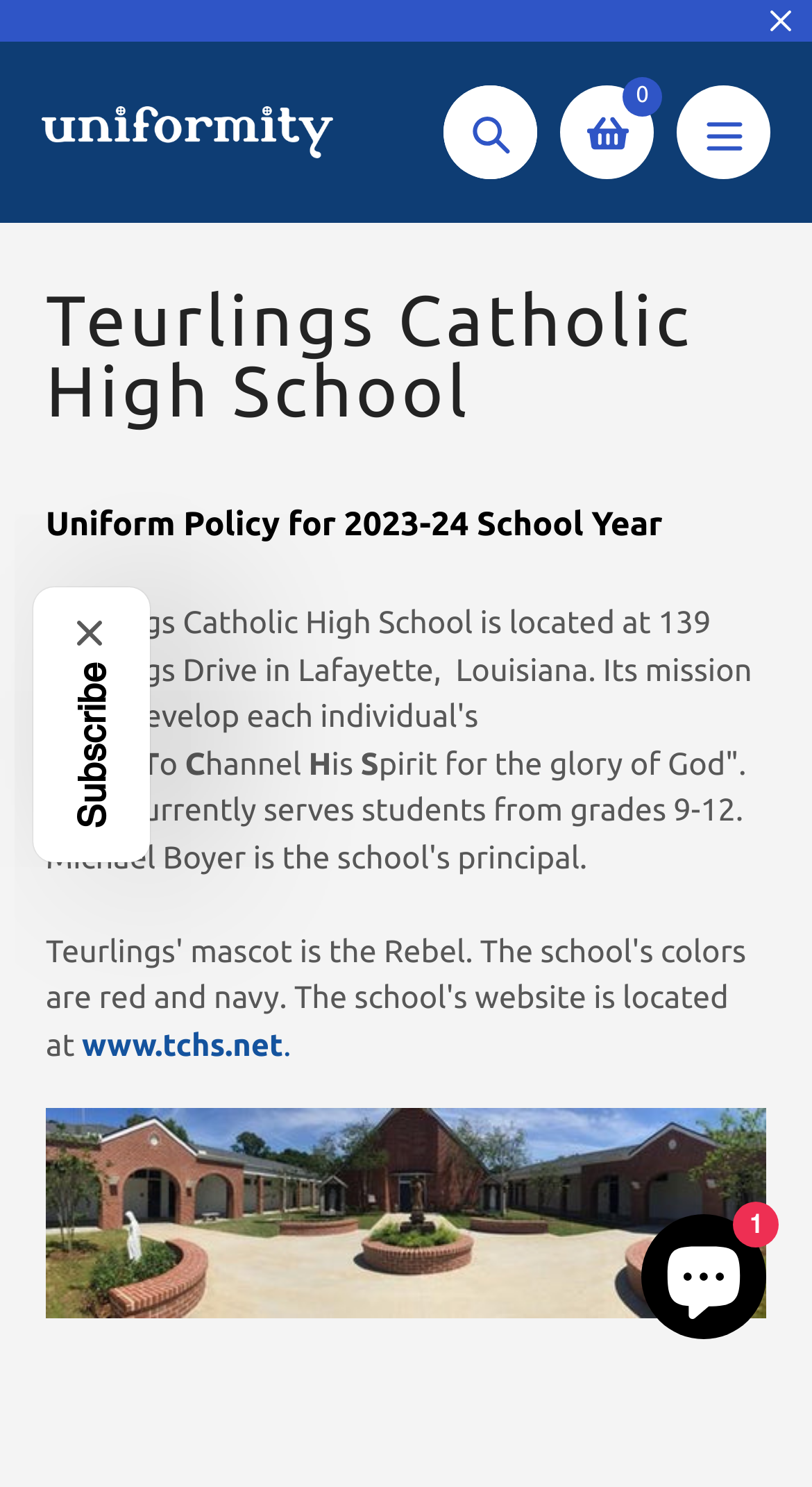Please locate the bounding box coordinates of the element that should be clicked to achieve the given instruction: "Chat with Shopify online store".

[0.79, 0.817, 0.944, 0.901]